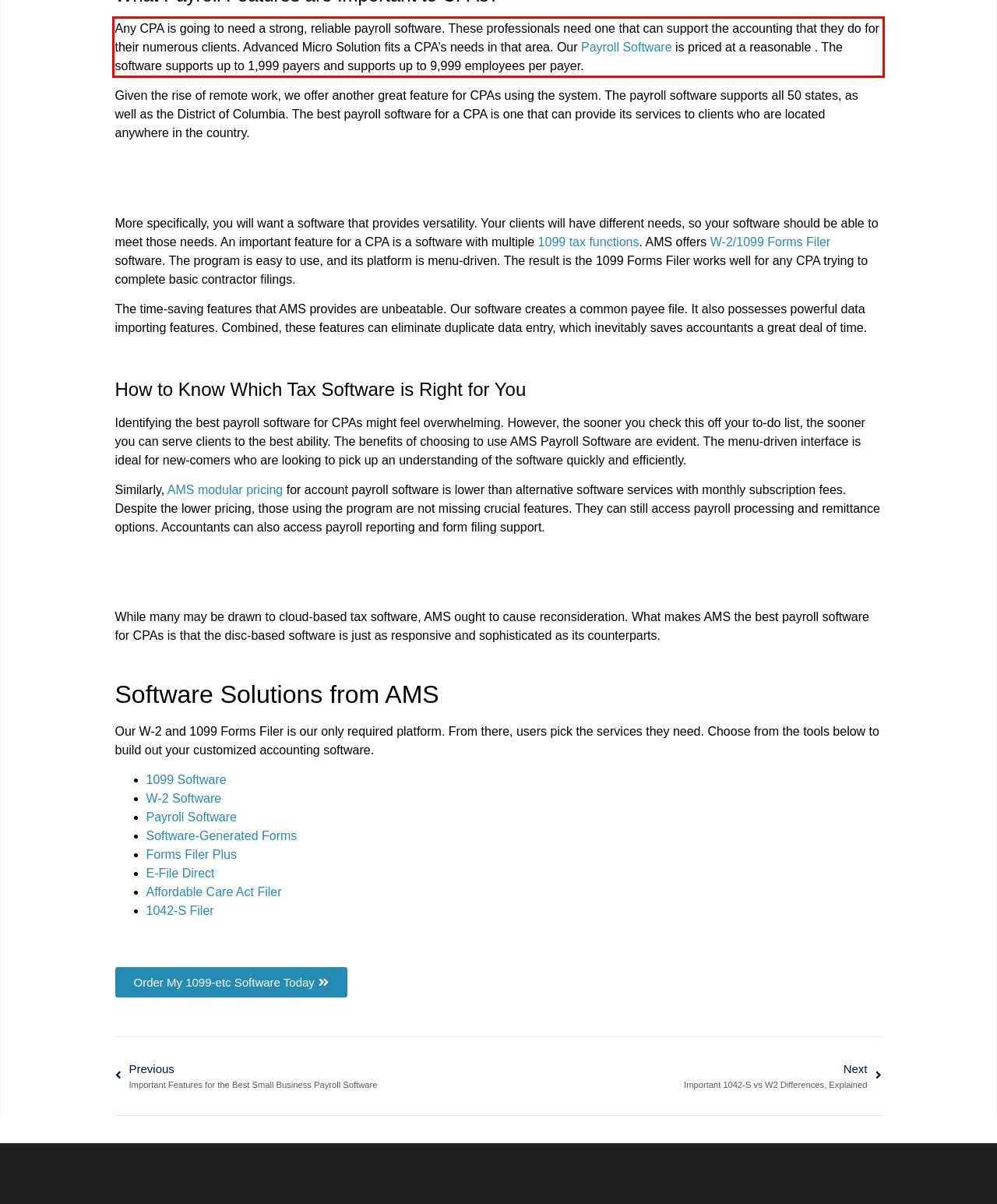The screenshot provided shows a webpage with a red bounding box. Apply OCR to the text within this red bounding box and provide the extracted content.

Any CPA is going to need a strong, reliable payroll software. These professionals need one that can support the accounting that they do for their numerous clients. Advanced Micro Solution fits a CPA’s needs in that area. Our Payroll Software is priced at a reasonable . The software supports up to 1,999 payers and supports up to 9,999 employees per payer.